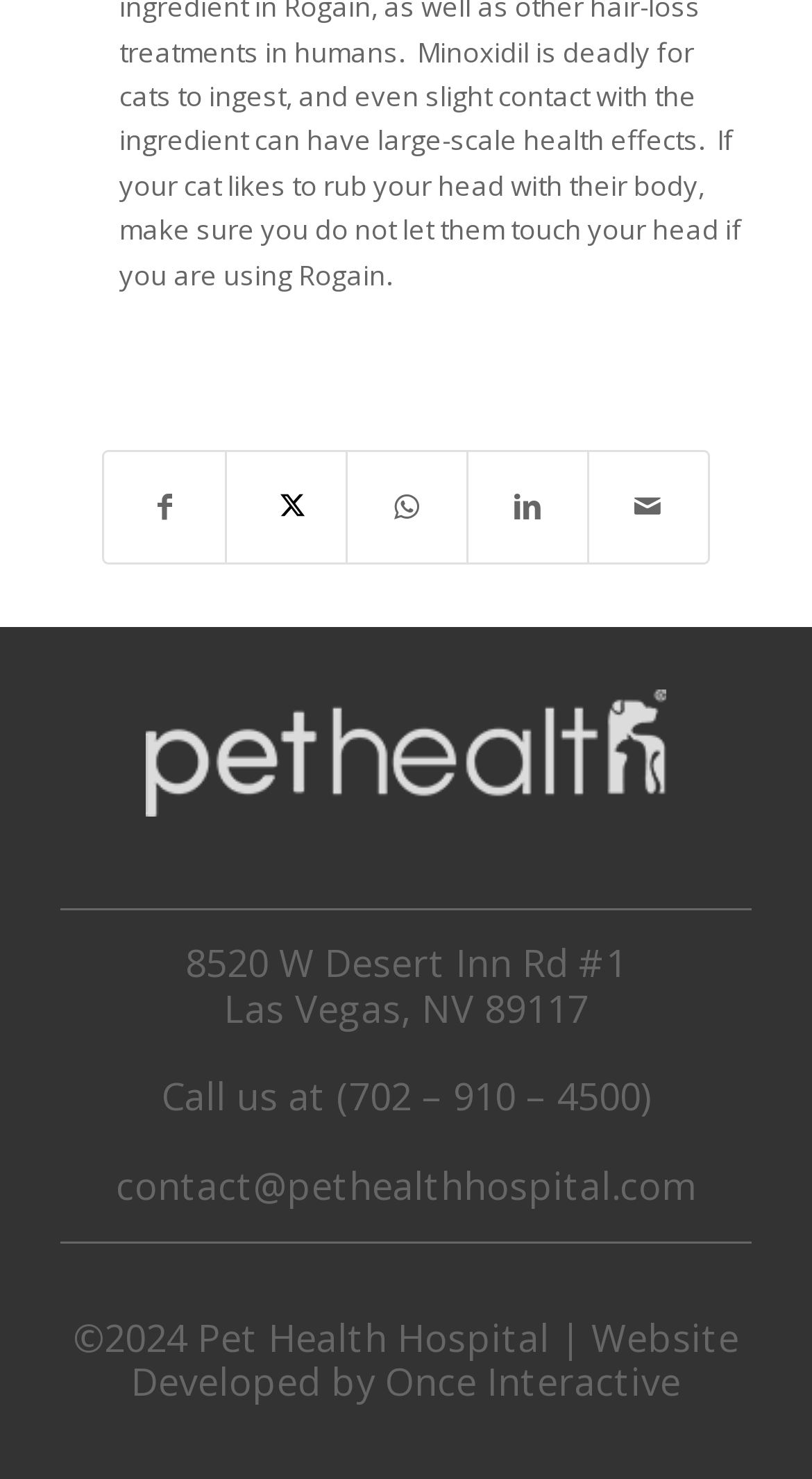Given the element description: "alt="Day retreat" title="Lisa-1-6"", predict the bounding box coordinates of this UI element. The coordinates must be four float numbers between 0 and 1, given as [left, top, right, bottom].

None